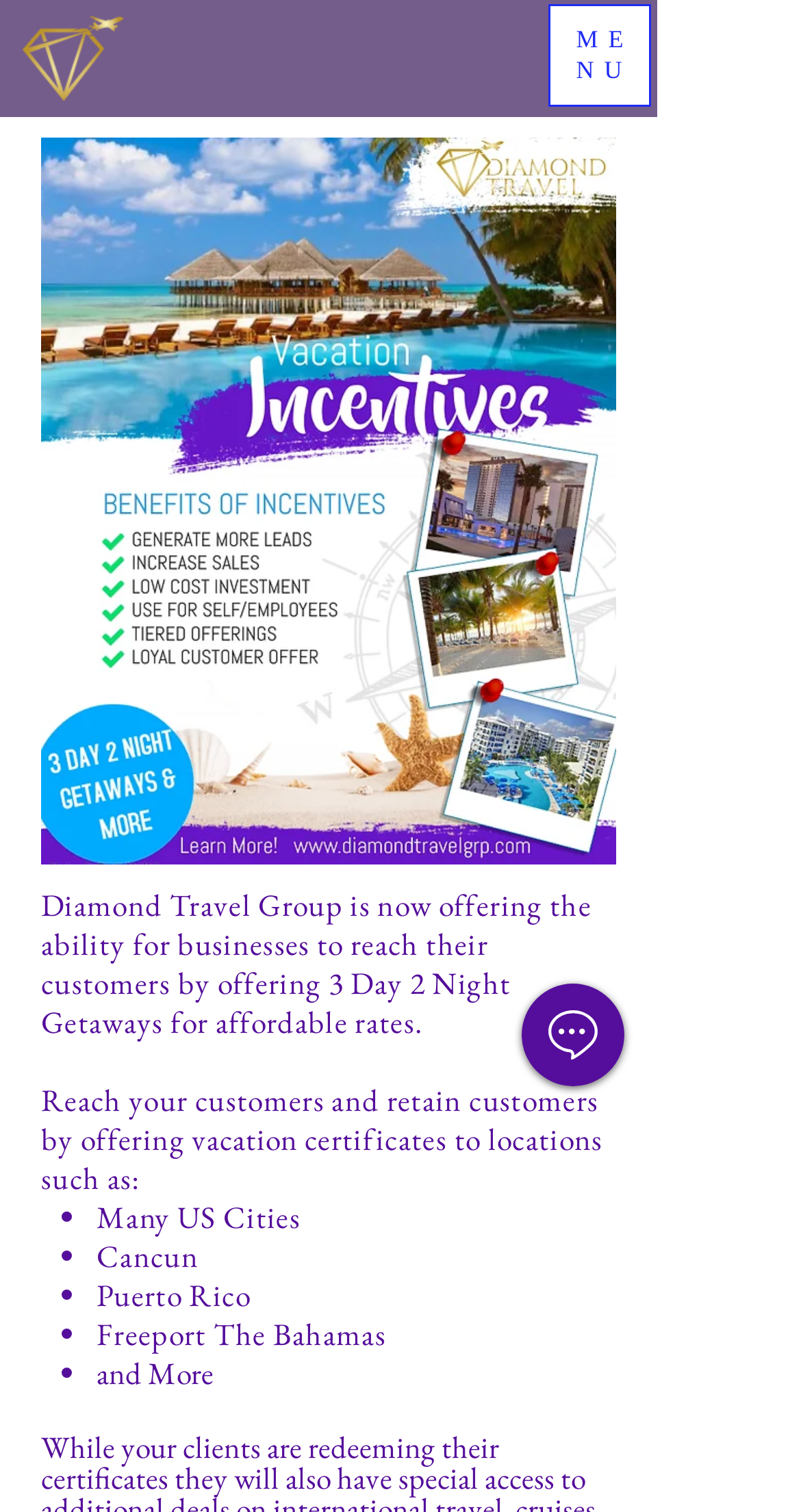Determine the bounding box for the HTML element described here: "Chat". The coordinates should be given as [left, top, right, bottom] with each number being a float between 0 and 1.

[0.651, 0.651, 0.779, 0.718]